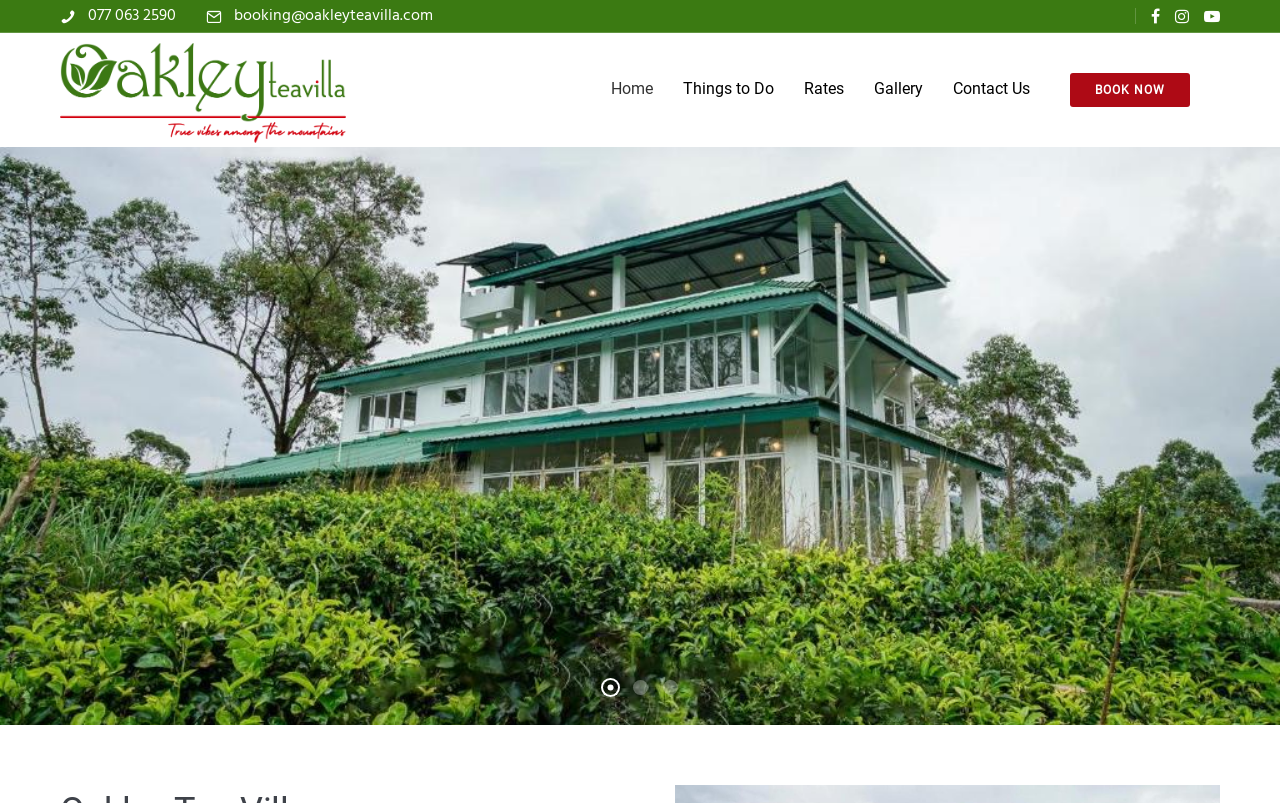Determine the bounding box coordinates of the element that should be clicked to execute the following command: "Search for something".

None